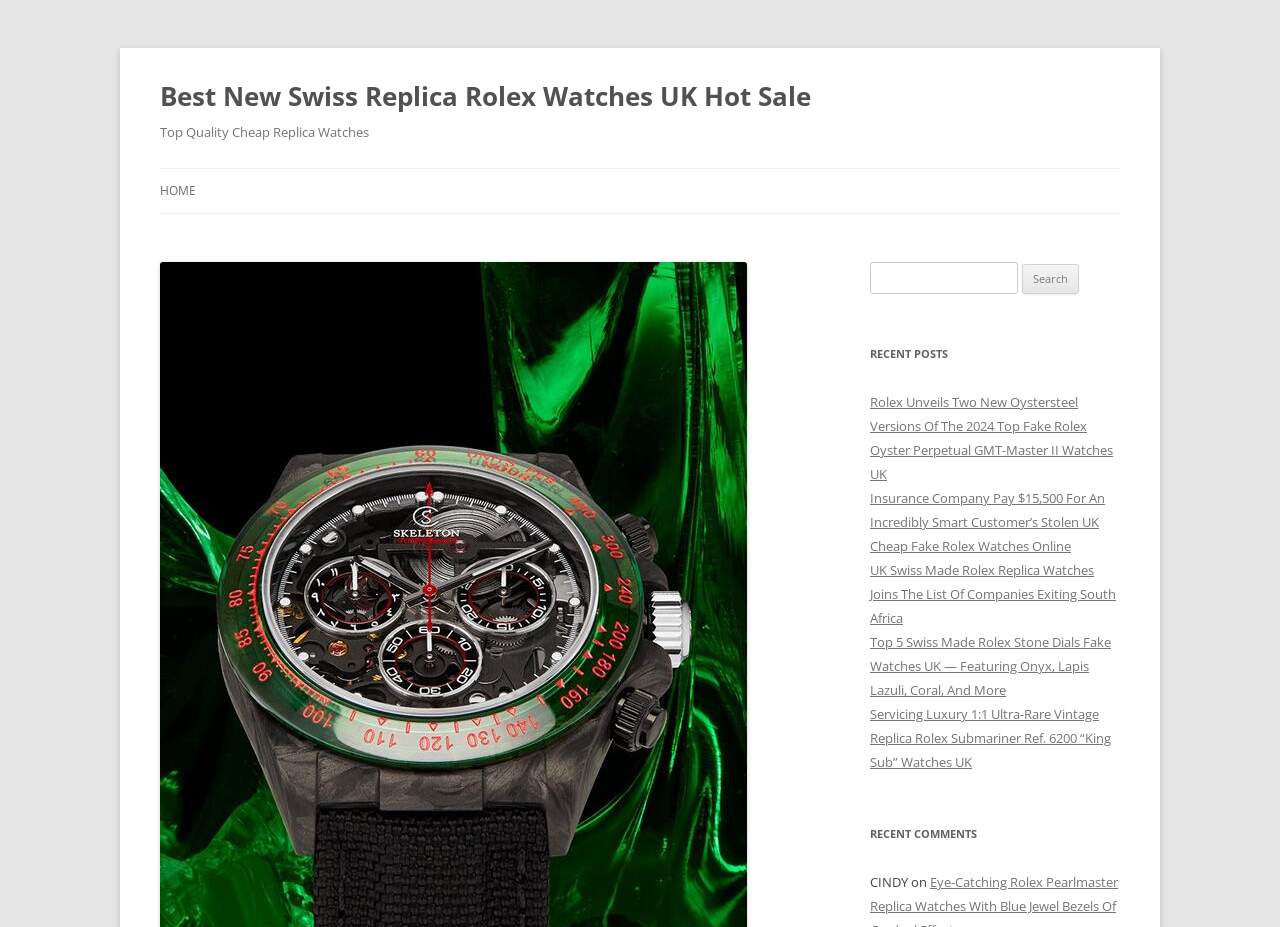Based on what you see in the screenshot, provide a thorough answer to this question: What is the purpose of the 'Skip to content' link?

The 'Skip to content' link is located at the top of the webpage, and it is likely intended to allow users to bypass the navigation menu and go directly to the main content of the webpage.